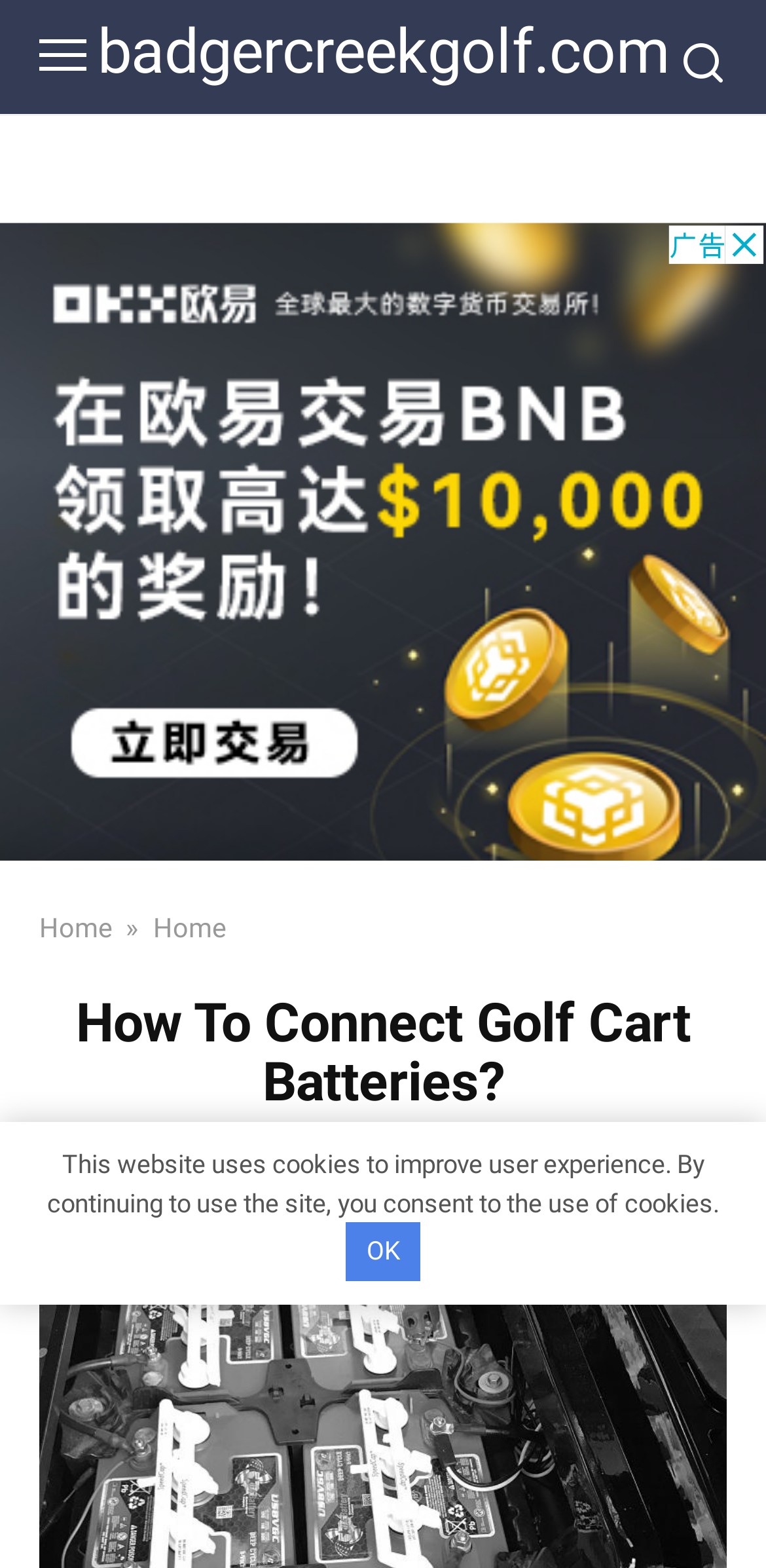What is the purpose of the website?
Utilize the information in the image to give a detailed answer to the question.

Based on the webpage content, it appears that the website is focused on providing information and guidance on how to connect golf cart batteries, as indicated by the heading 'How To Connect Golf Cart Batteries?'.